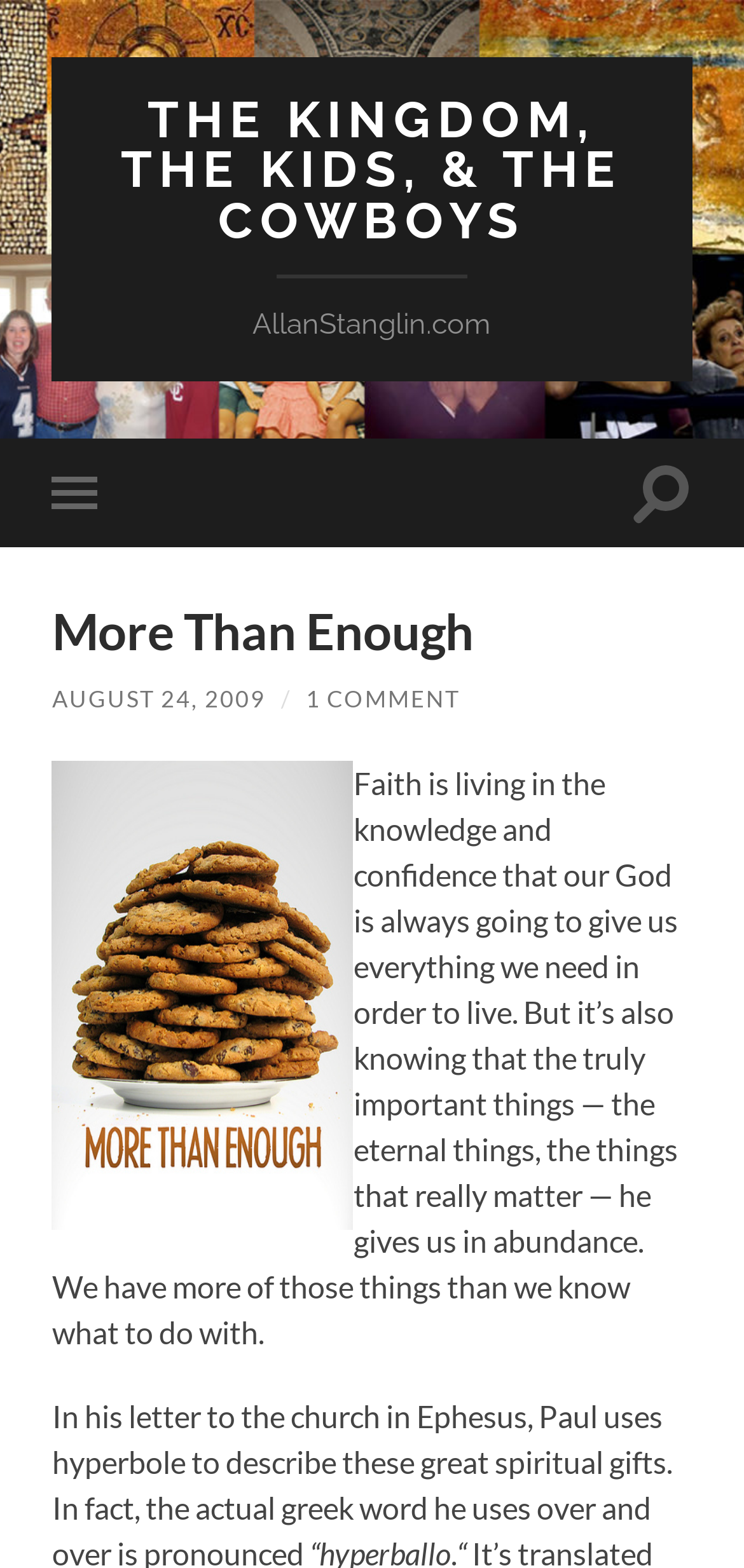Respond to the question below with a single word or phrase:
How many comments does the post have?

1